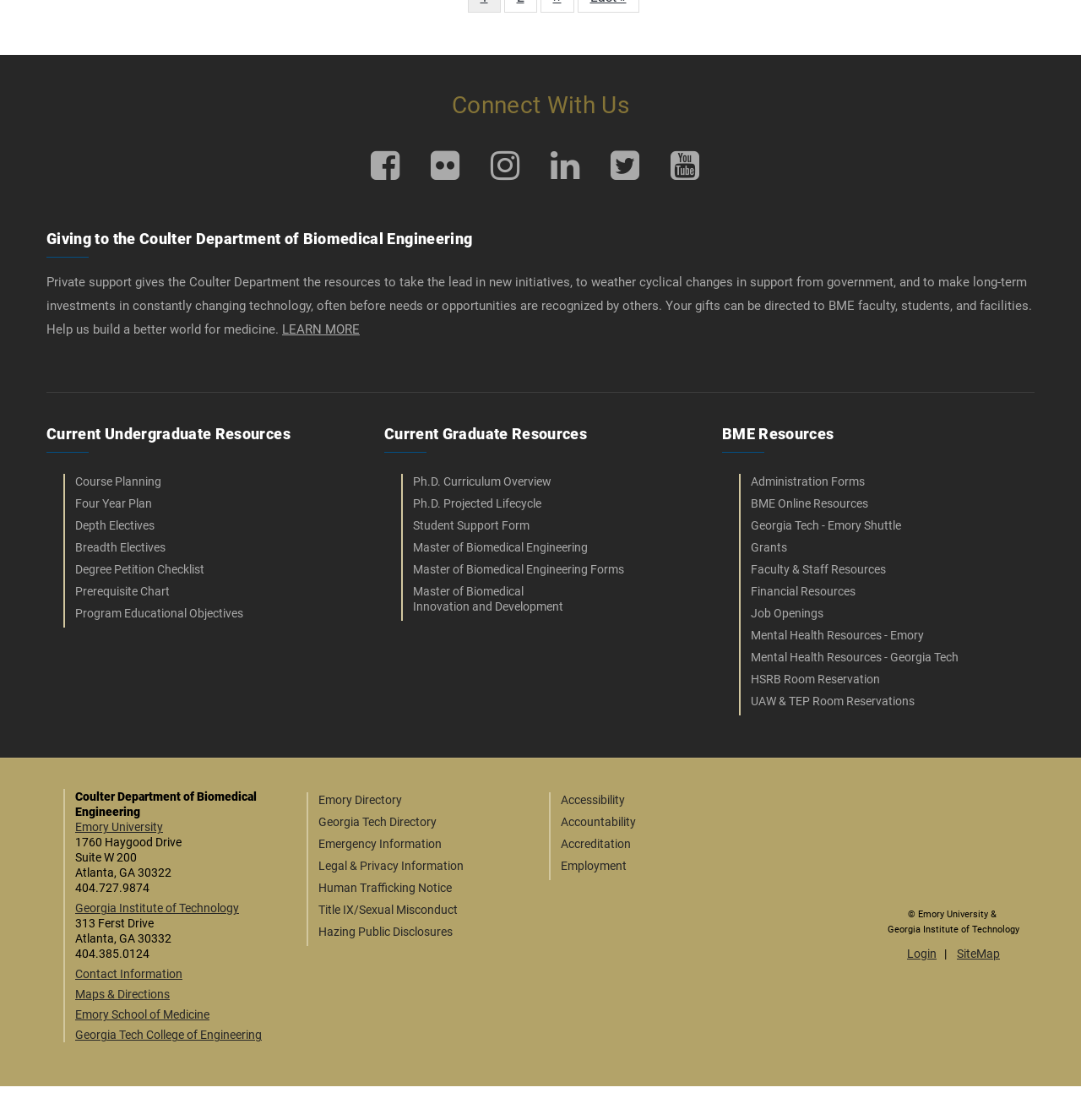What are the two institutions associated with the department?
Based on the screenshot, give a detailed explanation to answer the question.

The webpage mentions both Emory University and Georgia Tech, with links to their respective websites and contact information, indicating that the Coulter Department of Biomedical Engineering is a joint department between the two institutions.